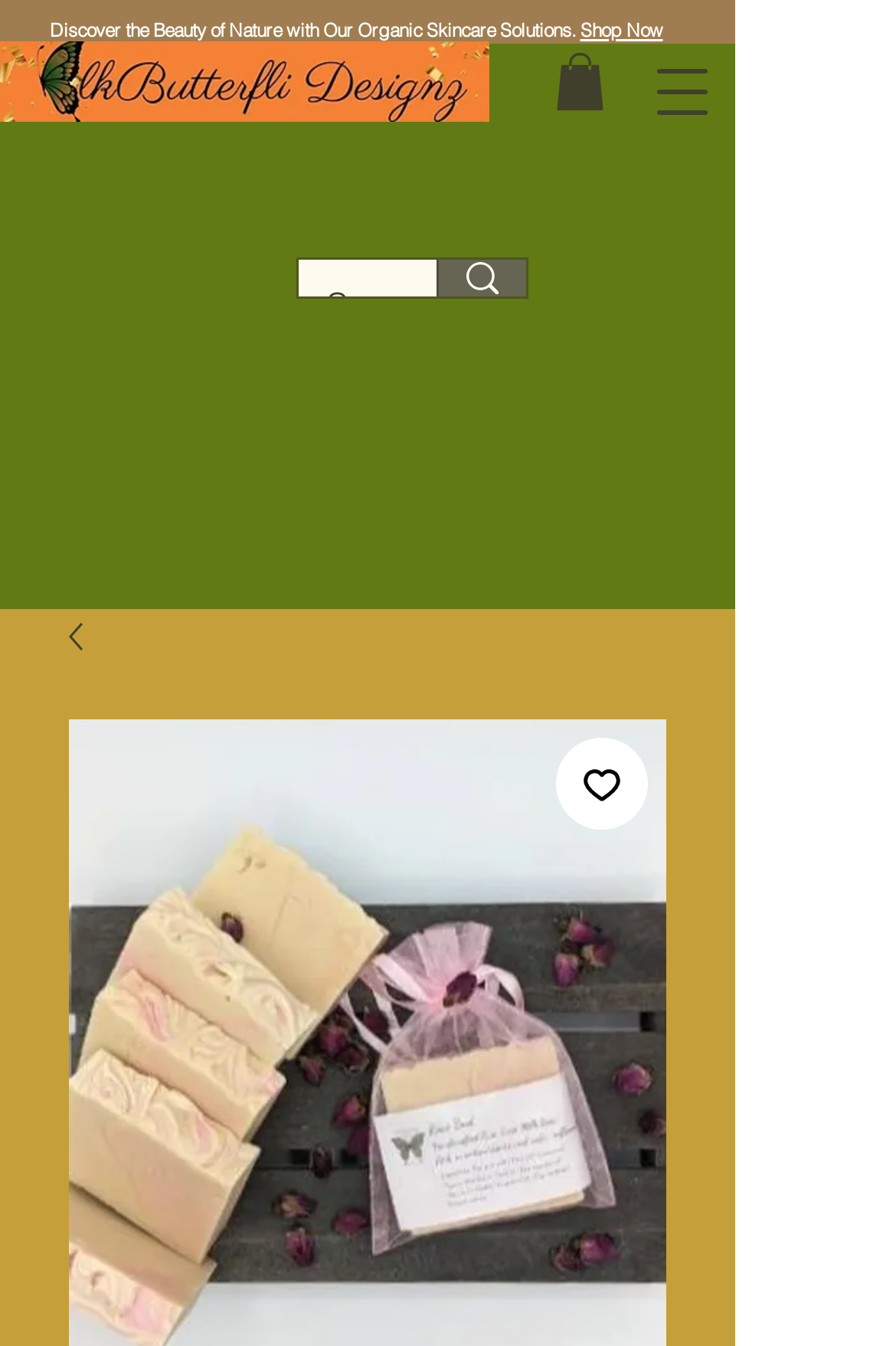Give a detailed overview of the webpage's appearance and contents.

The webpage is about Rose Bud Goat Milk Soap, with a prominent image of the soap bar at the top center of the page, accompanied by a link. Below the image, there is a navigation menu button on the right side, which opens a dialog when clicked. 

On the left side, there is a search bar with a searchbox and a search button, which has a small magnifying glass icon. The search bar is situated above a static text that reads "Discover the Beauty of Nature with Our Organic Skincare Solutions." 

To the right of the static text, there is a "Shop Now" link. Below the search bar, there is a section that showcases a product, featuring an image of the product on the left and an "Add to Wishlist" button on the right. The product image is accompanied by a link that appears to be a product detail page.